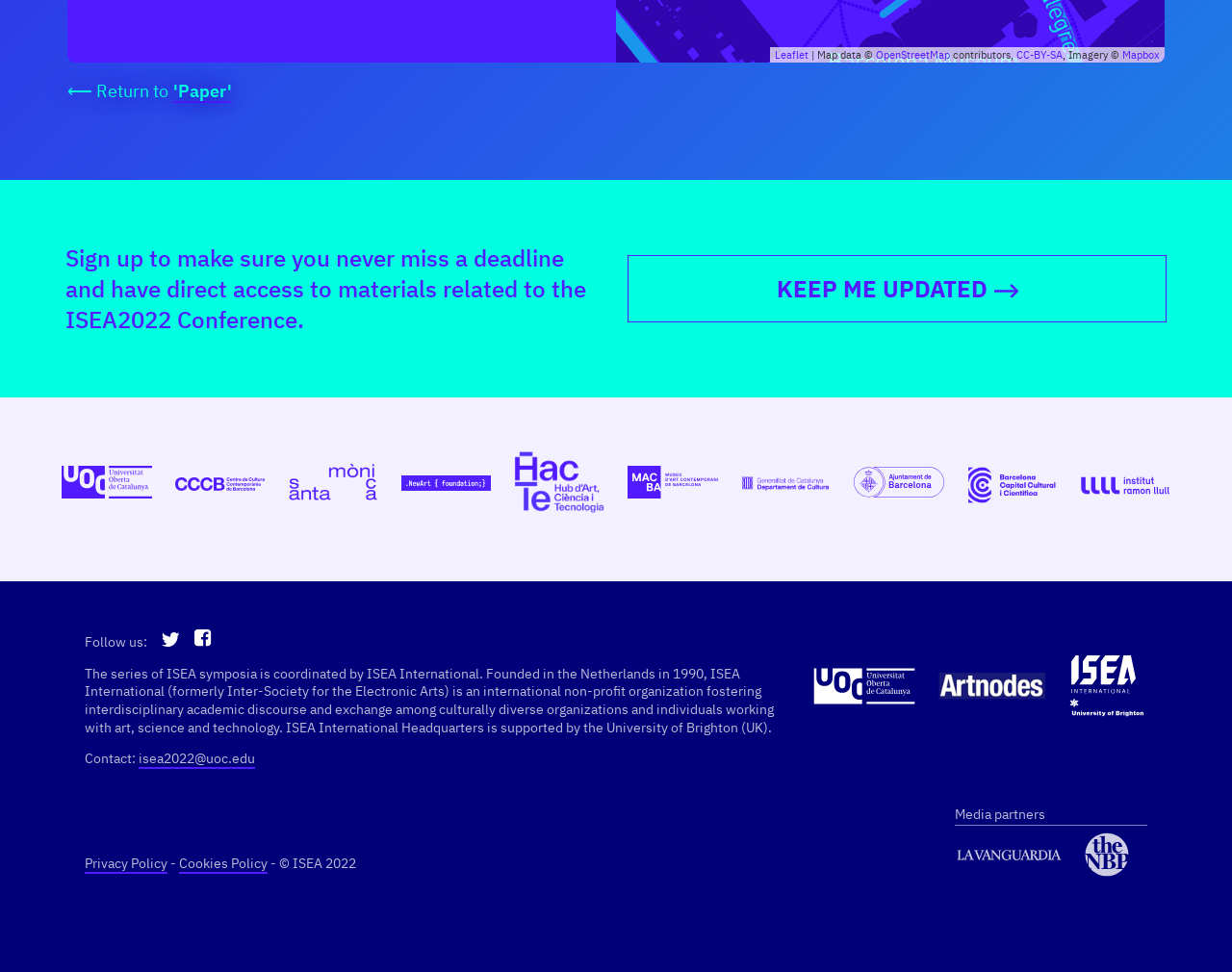Find the bounding box coordinates of the area that needs to be clicked in order to achieve the following instruction: "Contact ISEA2022 via email". The coordinates should be specified as four float numbers between 0 and 1, i.e., [left, top, right, bottom].

[0.112, 0.772, 0.207, 0.79]